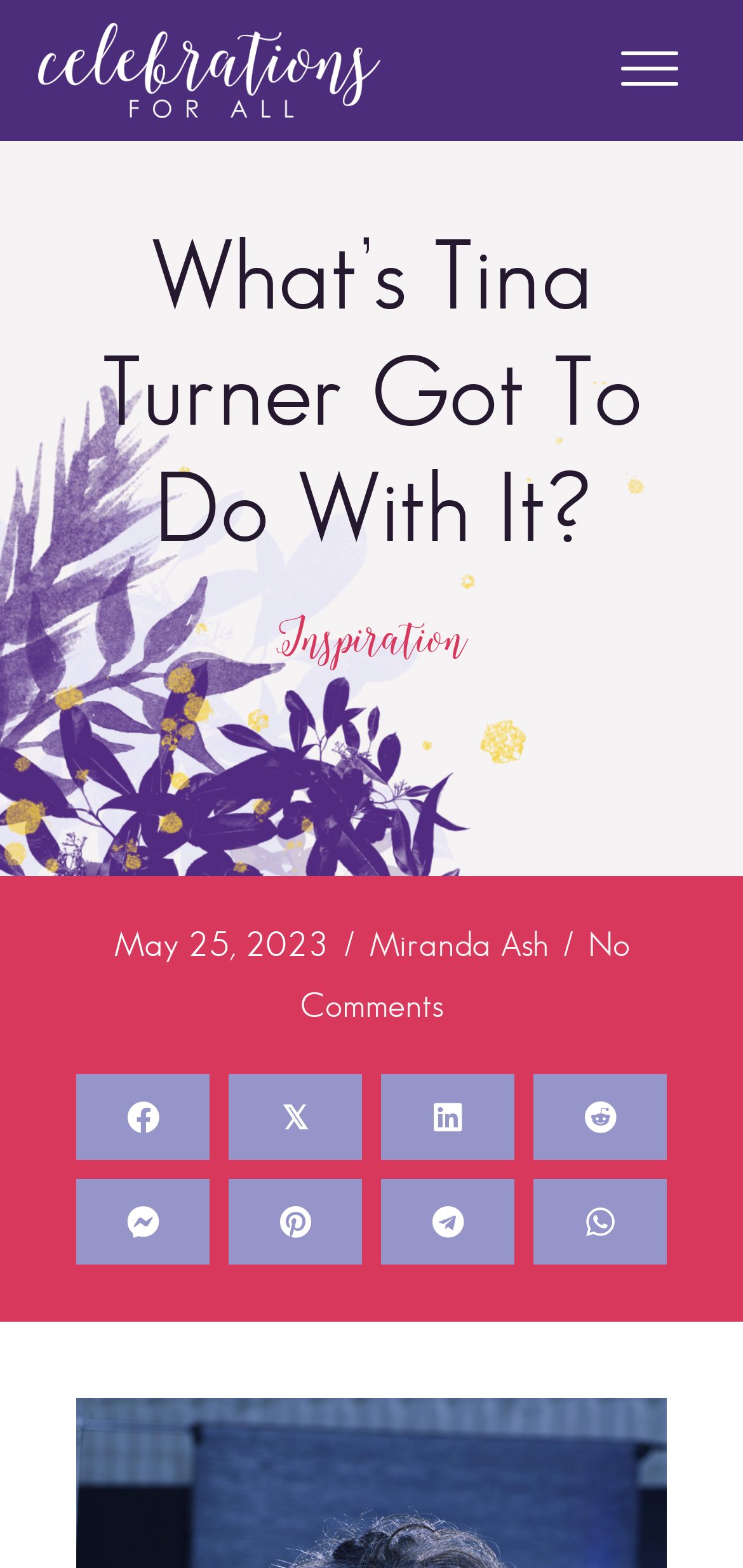Describe the webpage meticulously, covering all significant aspects.

The webpage is an article titled "What's Tina Turner Got To Do With It?" with a focus on celebrating the life of the late Tina Turner. At the top left corner, there is a logo of "Celebrations For All" in white, accompanied by a link to the logo. On the top right corner, there is a "Menu" button.

Below the logo, the main heading "What’s Tina Turner Got To Do With It?" is prominently displayed, taking up a significant portion of the top section. Underneath the heading, there is a link to "Inspiration" on the left side.

On the left side, there is a section displaying the date "May 25, 2023", followed by a slash and the author's name "Miranda Ash" as a link. This section is positioned roughly in the middle of the page.

At the bottom of the page, there are several social media sharing links, including Facebook, Twitter, Linkedin, Reddit, Messenger, Pinterest, Telegram, and WhatsApp. These links are arranged in two rows, with the first row containing the first four links and the second row containing the remaining four links.